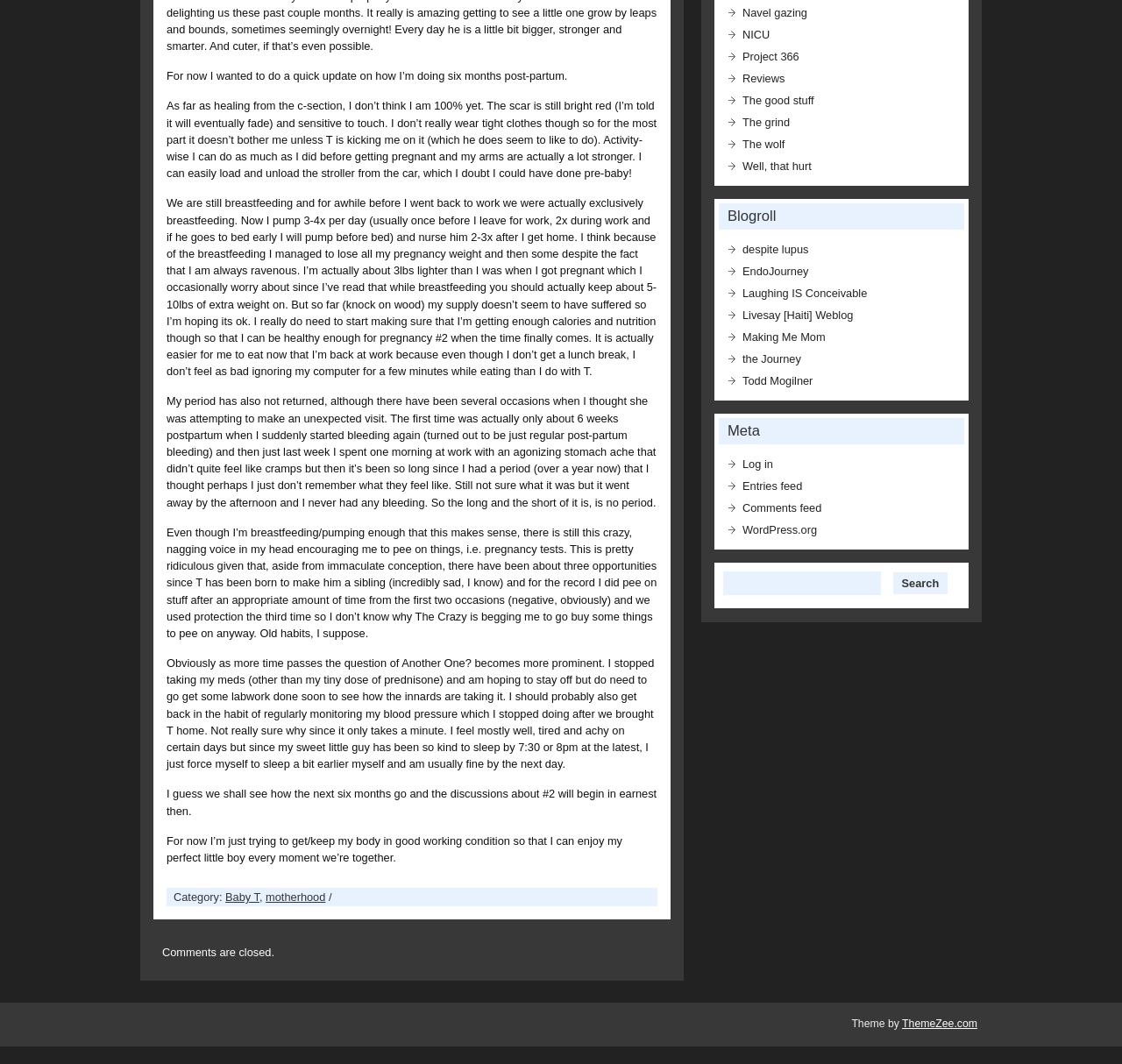Given the description Livesay [Haiti] Weblog, predict the bounding box coordinates of the UI element. Ensure the coordinates are in the format (top-left x, top-left y, bottom-right x, bottom-right y) and all values are between 0 and 1.

[0.662, 0.29, 0.76, 0.302]